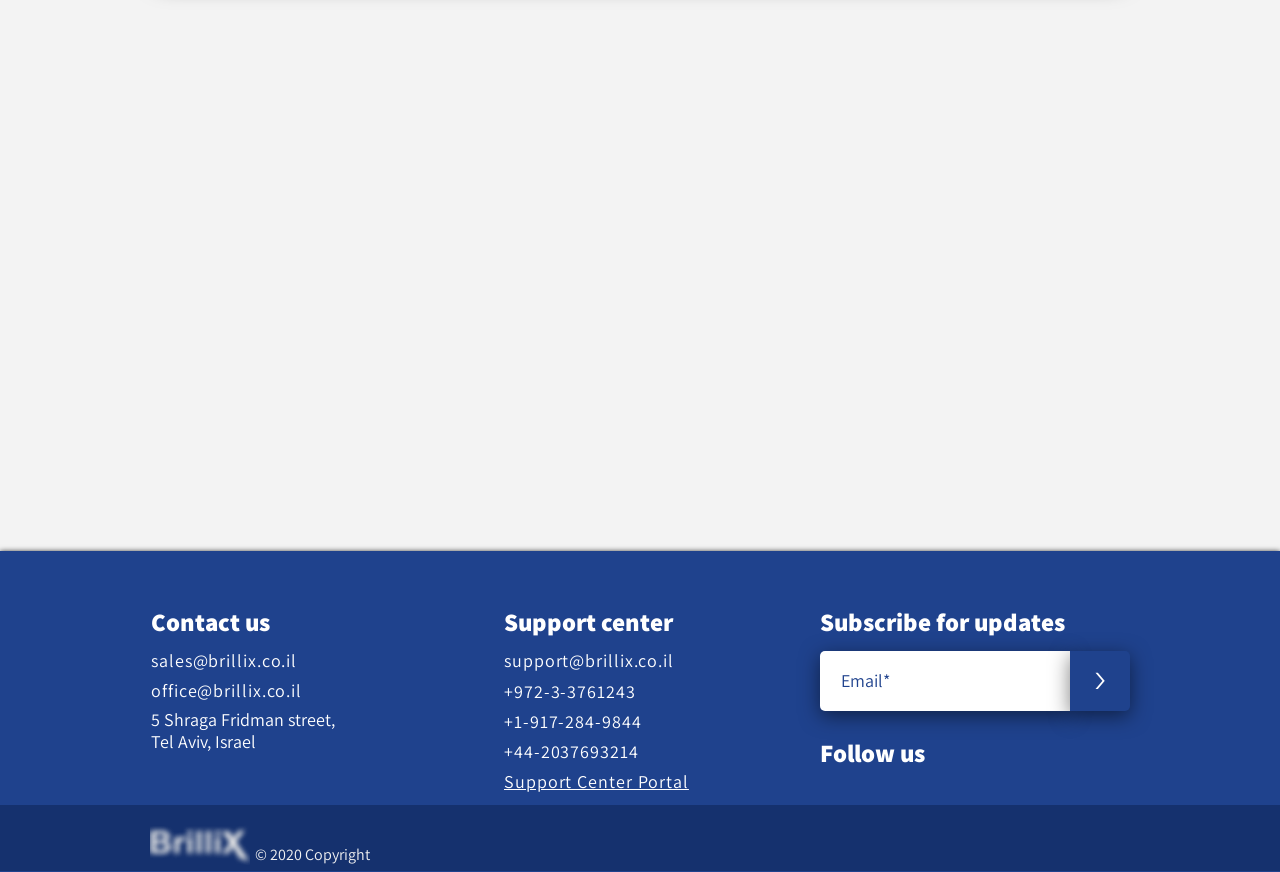Specify the bounding box coordinates of the area to click in order to follow the given instruction: "Enter email for updates."

[0.641, 0.747, 0.836, 0.815]